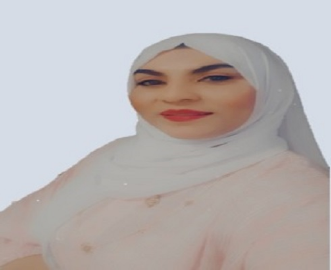What is the quote associated with Samira Moosa Albalushi?
By examining the image, provide a one-word or phrase answer.

Knowledge is light and ignorance is darkness